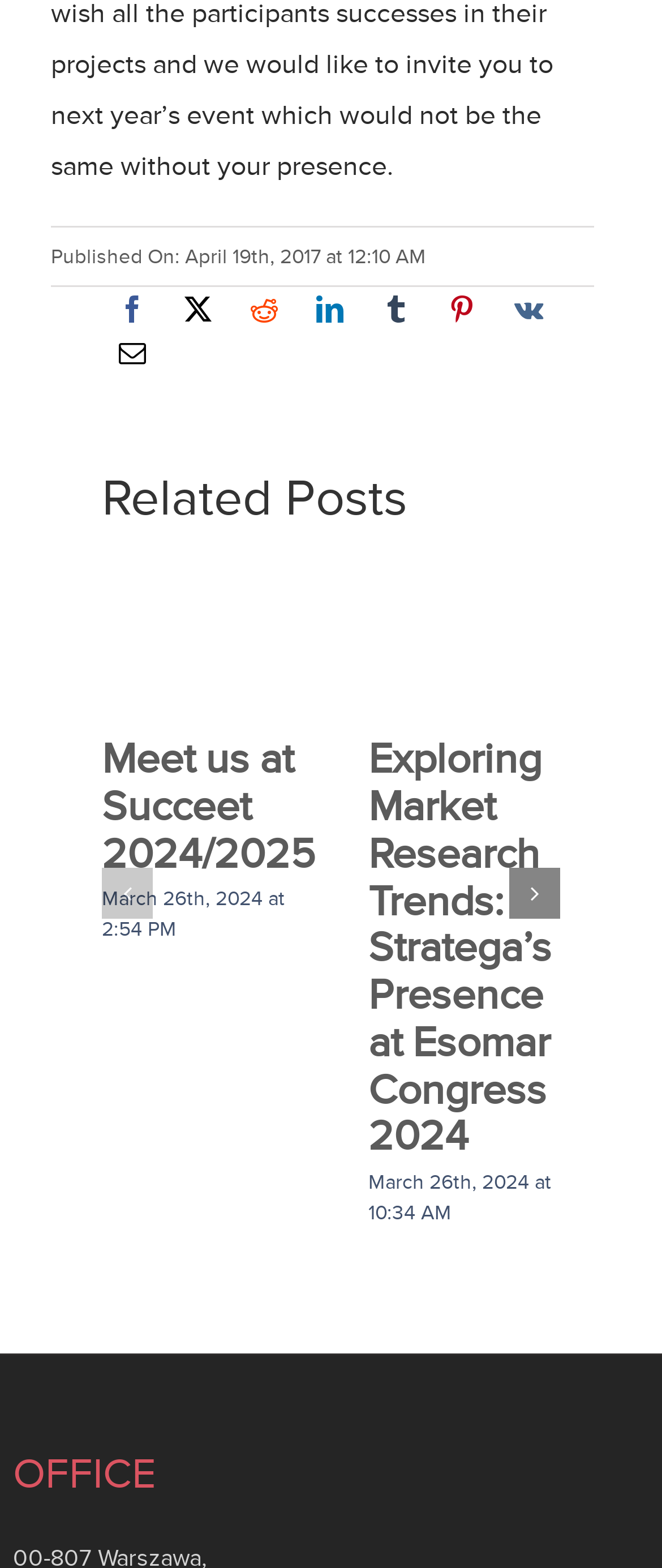What is the title of the heading at the bottom of the webpage?
Please provide an in-depth and detailed response to the question.

The title of the heading at the bottom of the webpage can be found at the bottom of the webpage, which is 'OFFICE'.